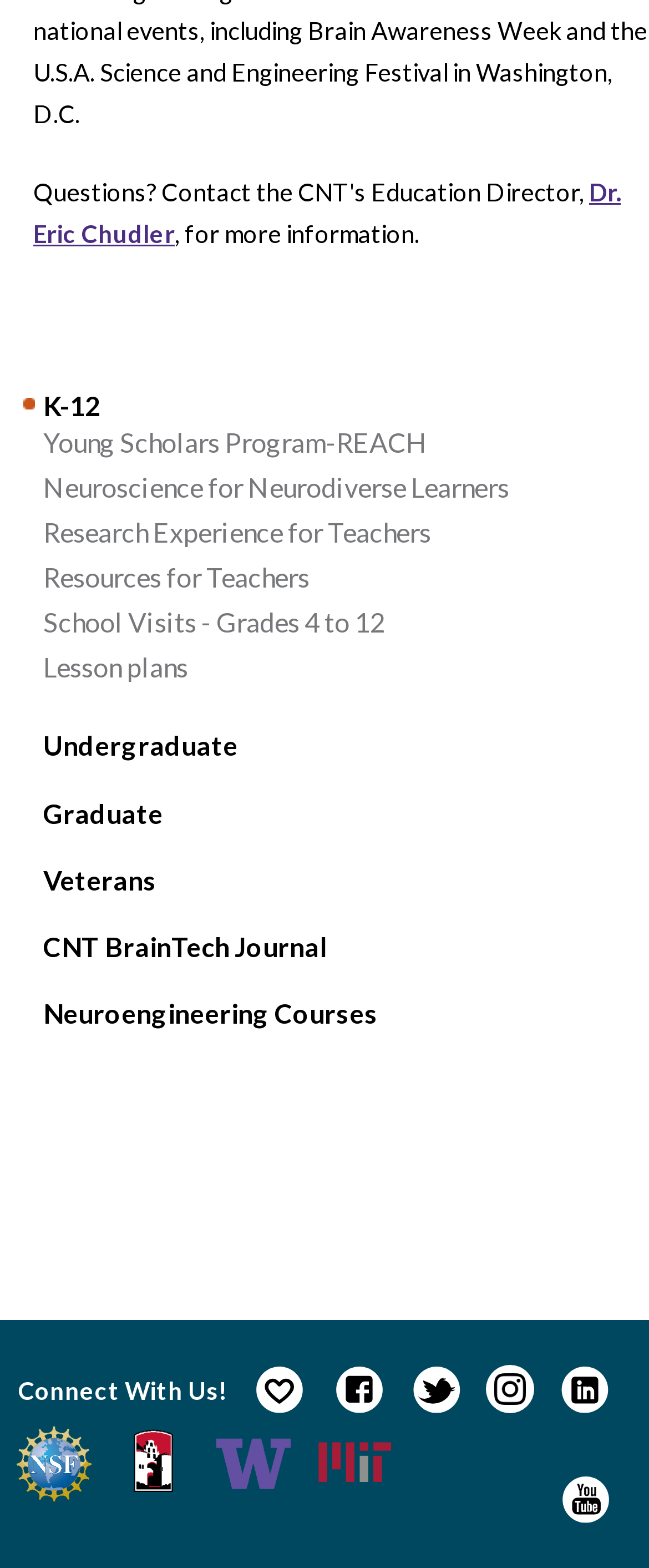Please provide a one-word or phrase answer to the question: 
What is the name of the person mentioned at the top?

Dr. Eric Chudler